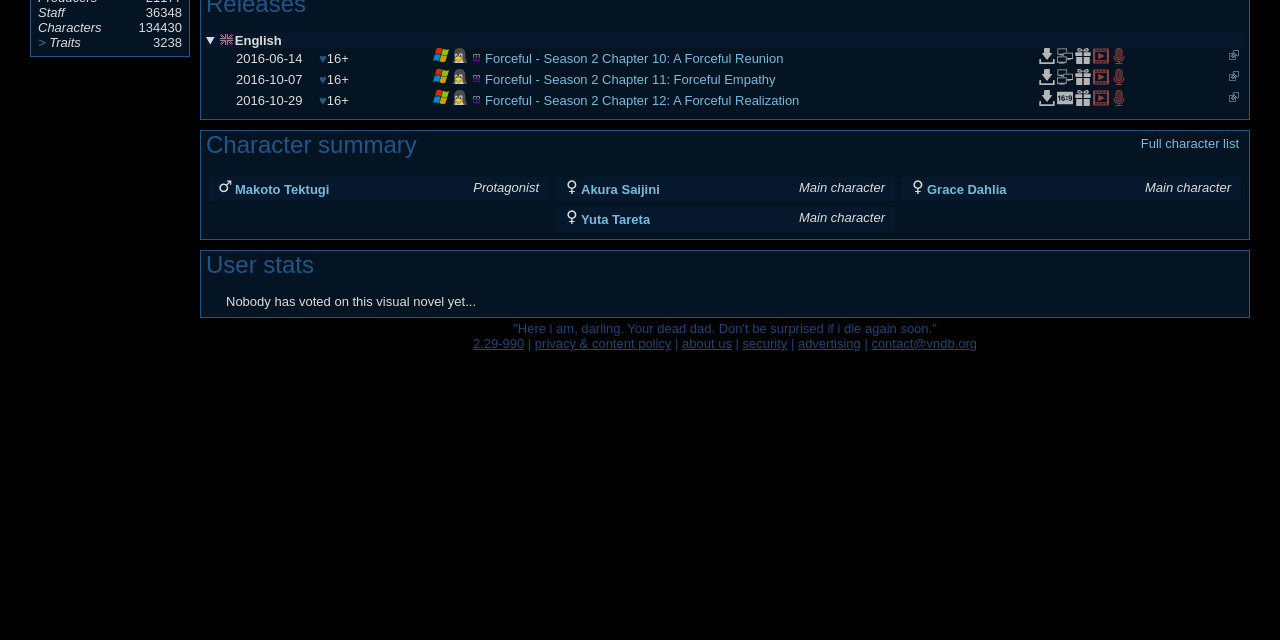Identify and provide the bounding box coordinates of the UI element described: "Akura Saijini". The coordinates should be formatted as [left, top, right, bottom], with each number being a float between 0 and 1.

[0.454, 0.284, 0.515, 0.309]